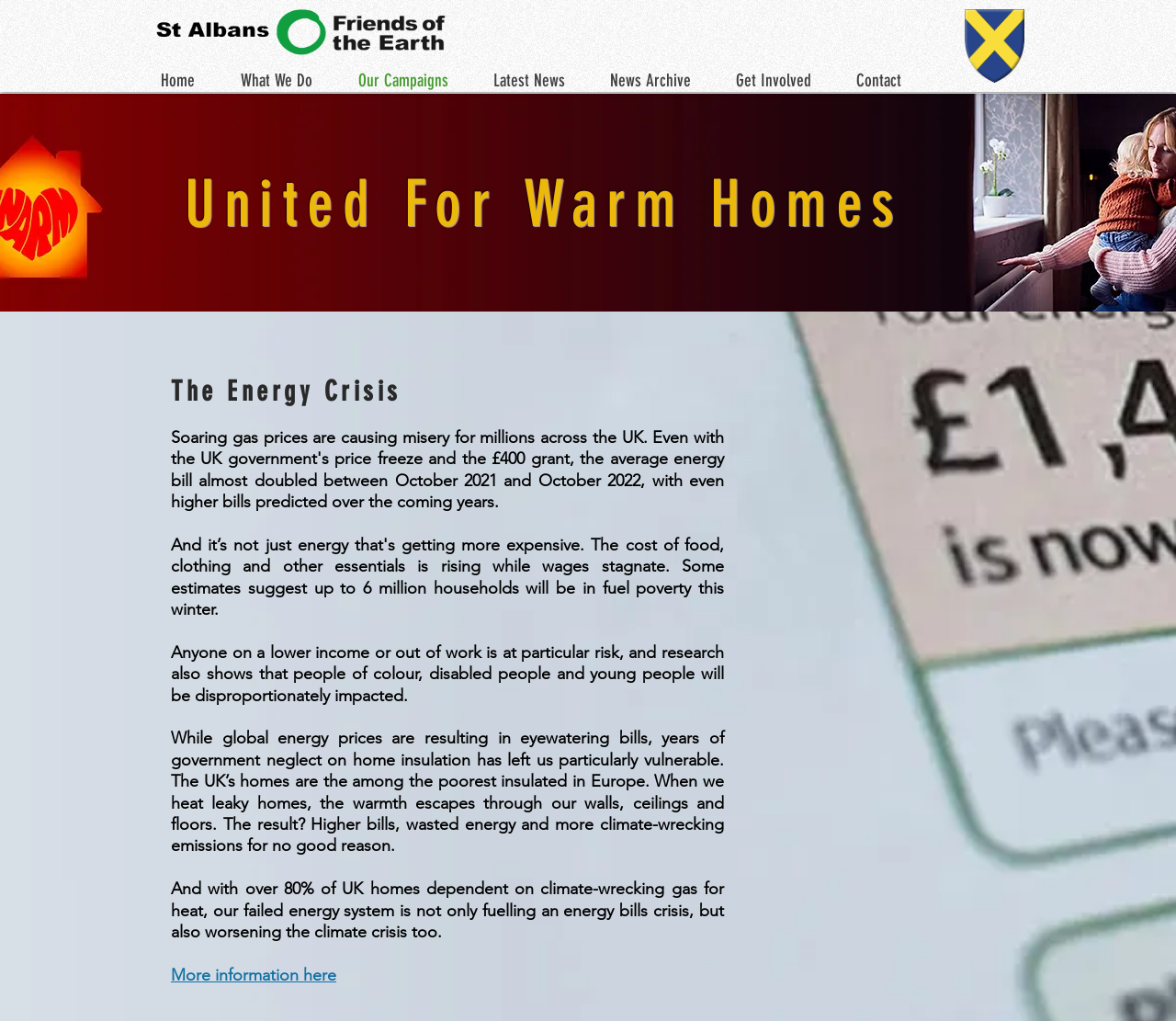Find the bounding box coordinates of the element you need to click on to perform this action: 'Learn more about the energy crisis'. The coordinates should be represented by four float values between 0 and 1, in the format [left, top, right, bottom].

[0.145, 0.946, 0.286, 0.964]